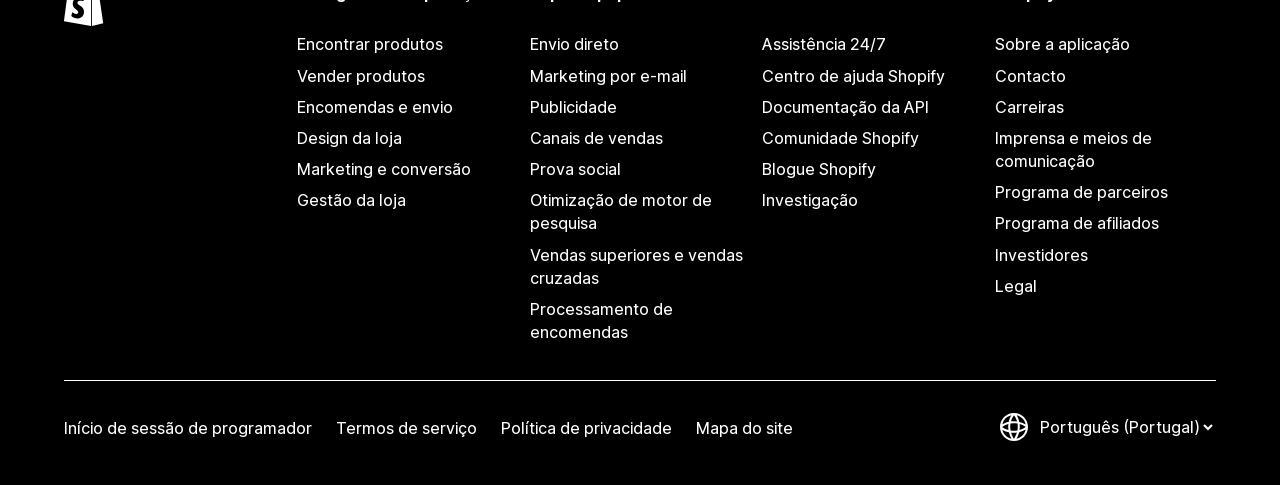What is the first link on the webpage?
Please provide a single word or phrase as your answer based on the image.

Encontrar produtos